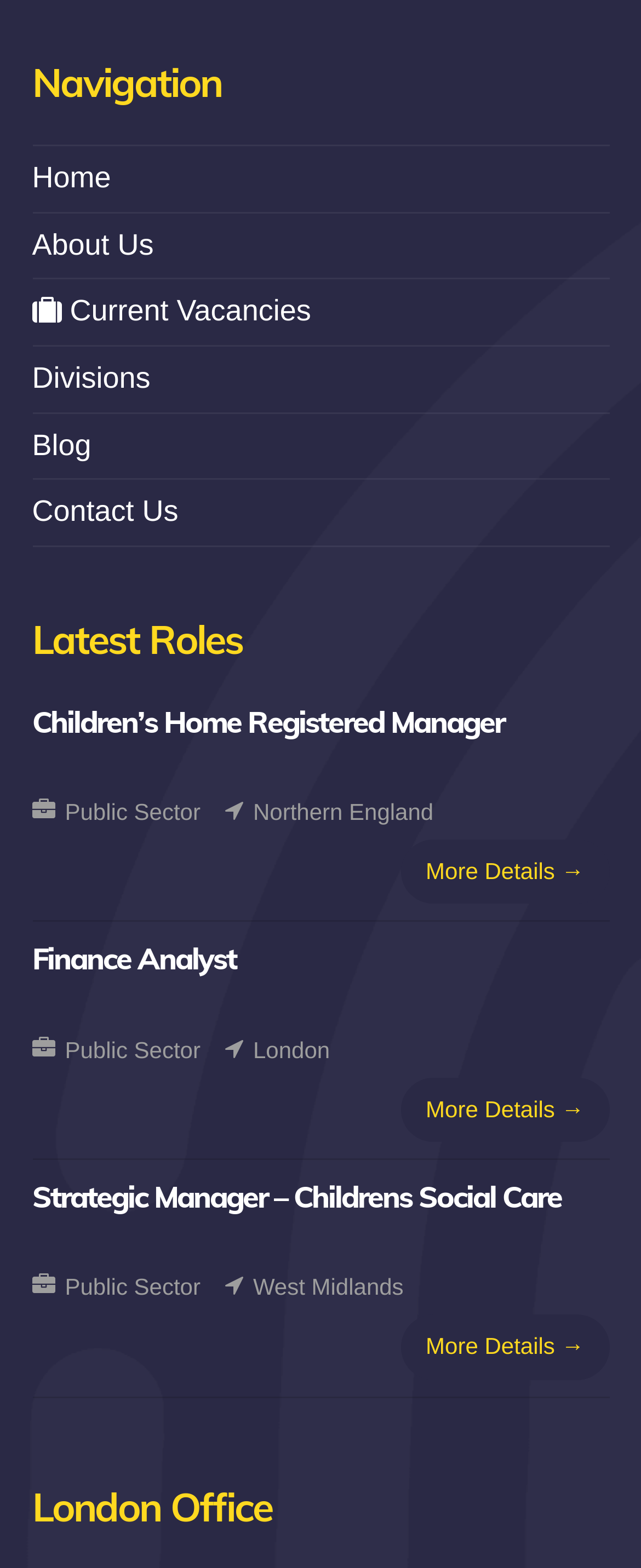Locate the bounding box coordinates of the element that should be clicked to fulfill the instruction: "go to home page".

[0.05, 0.103, 0.173, 0.124]